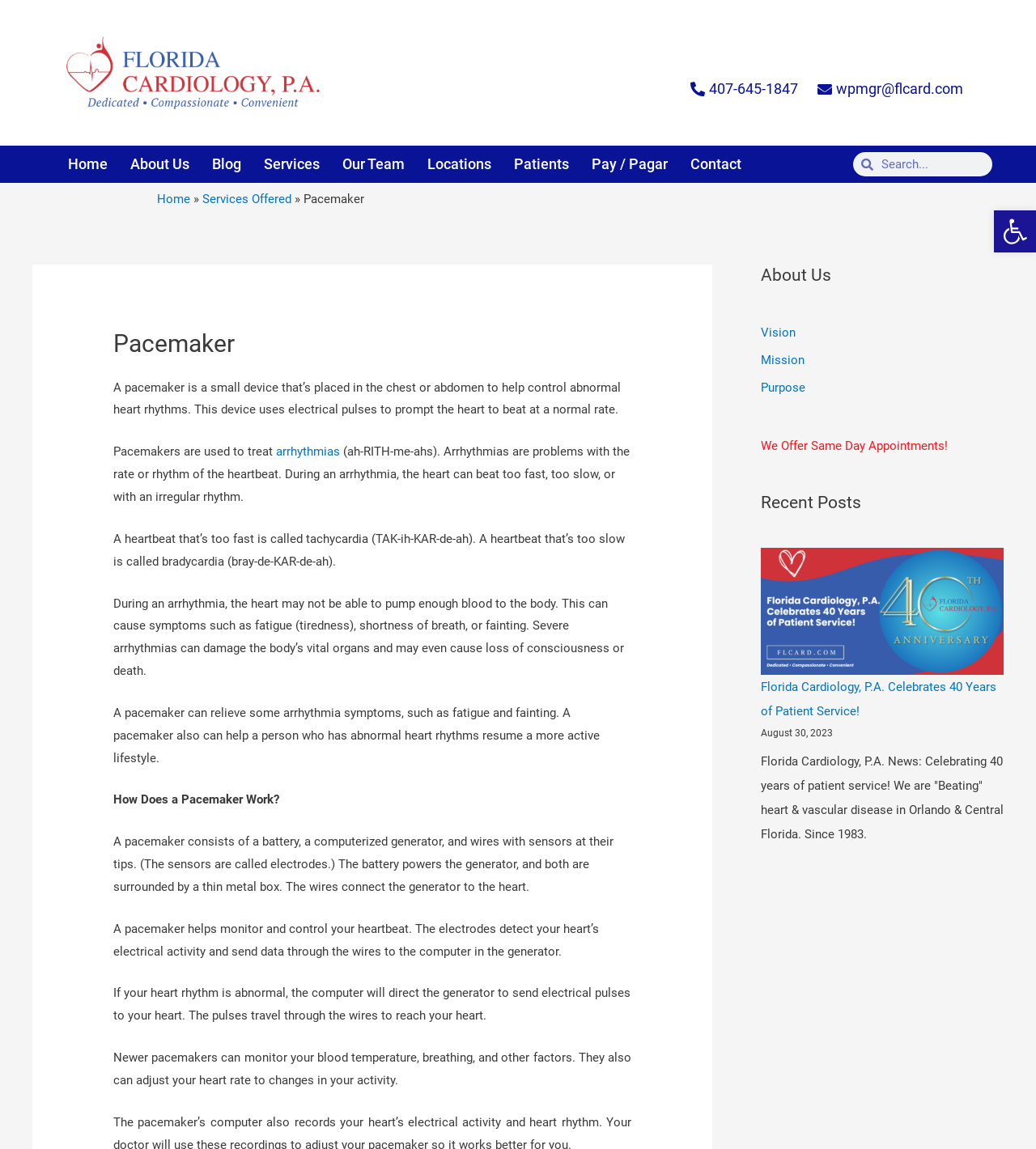Please find and report the bounding box coordinates of the element to click in order to perform the following action: "Call 407-645-1847". The coordinates should be expressed as four float numbers between 0 and 1, in the format [left, top, right, bottom].

[0.662, 0.066, 0.77, 0.089]